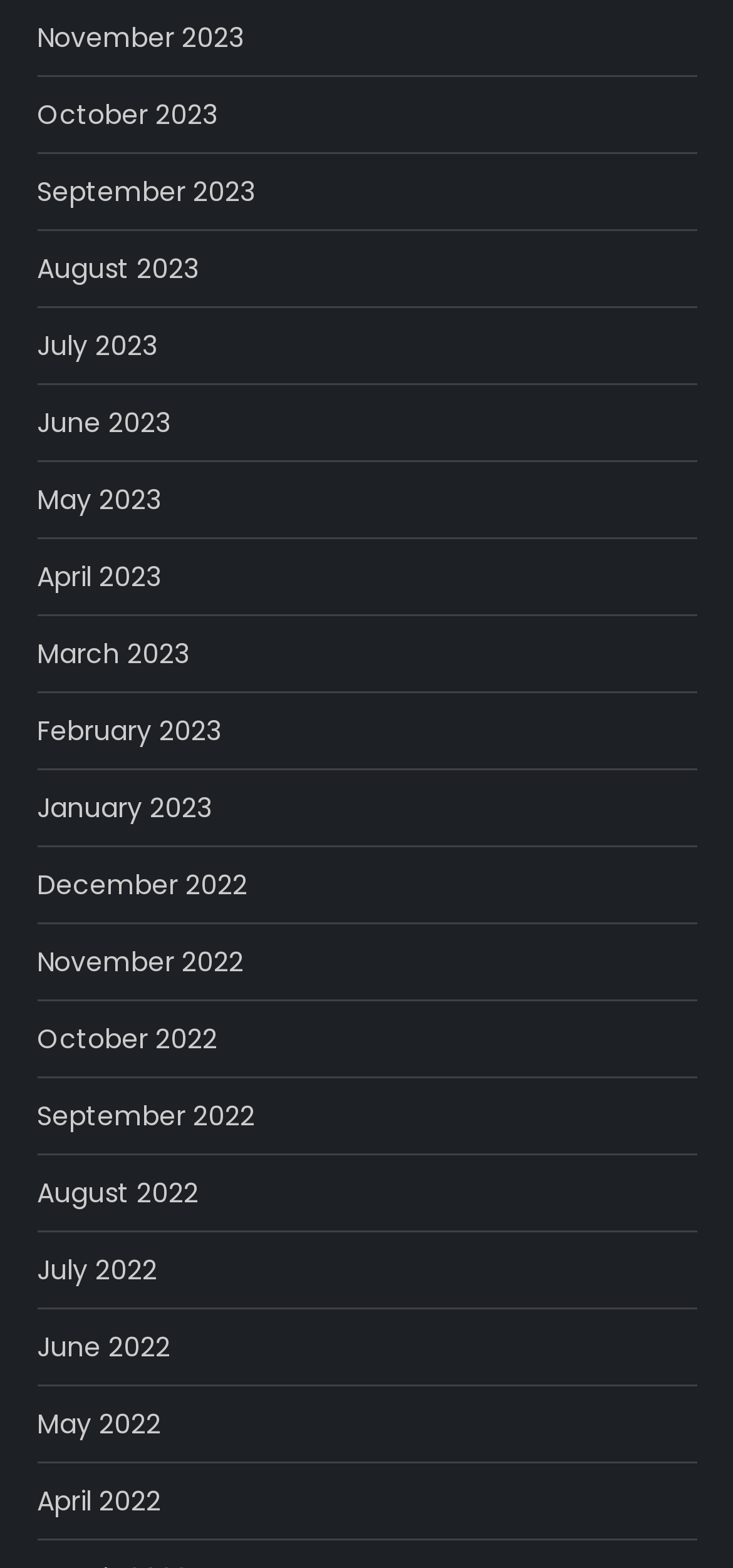Identify the bounding box coordinates of the clickable section necessary to follow the following instruction: "browse September 2023". The coordinates should be presented as four float numbers from 0 to 1, i.e., [left, top, right, bottom].

[0.05, 0.107, 0.347, 0.138]